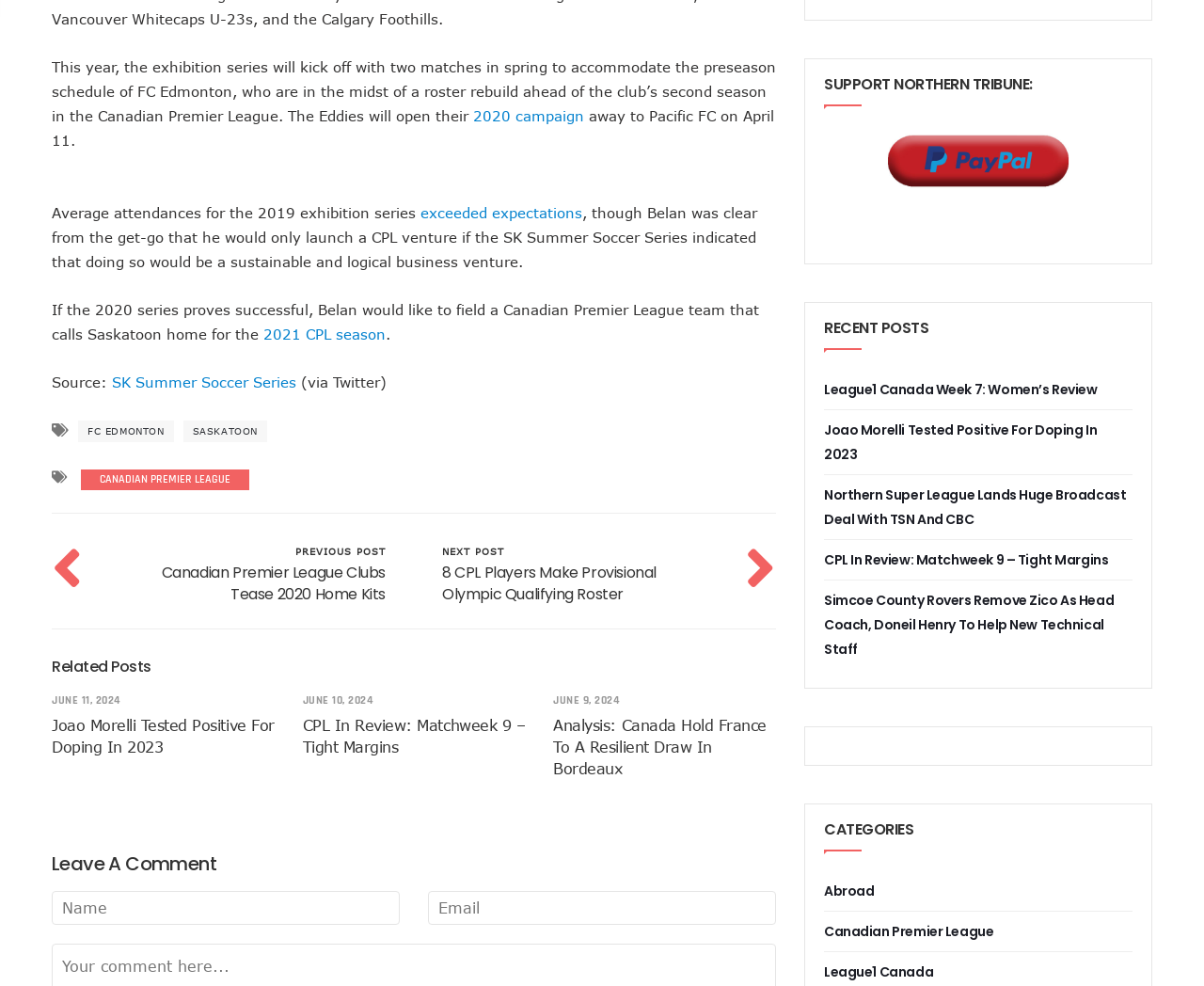Locate the bounding box coordinates of the clickable region to complete the following instruction: "Leave a comment."

[0.043, 0.862, 0.645, 0.889]